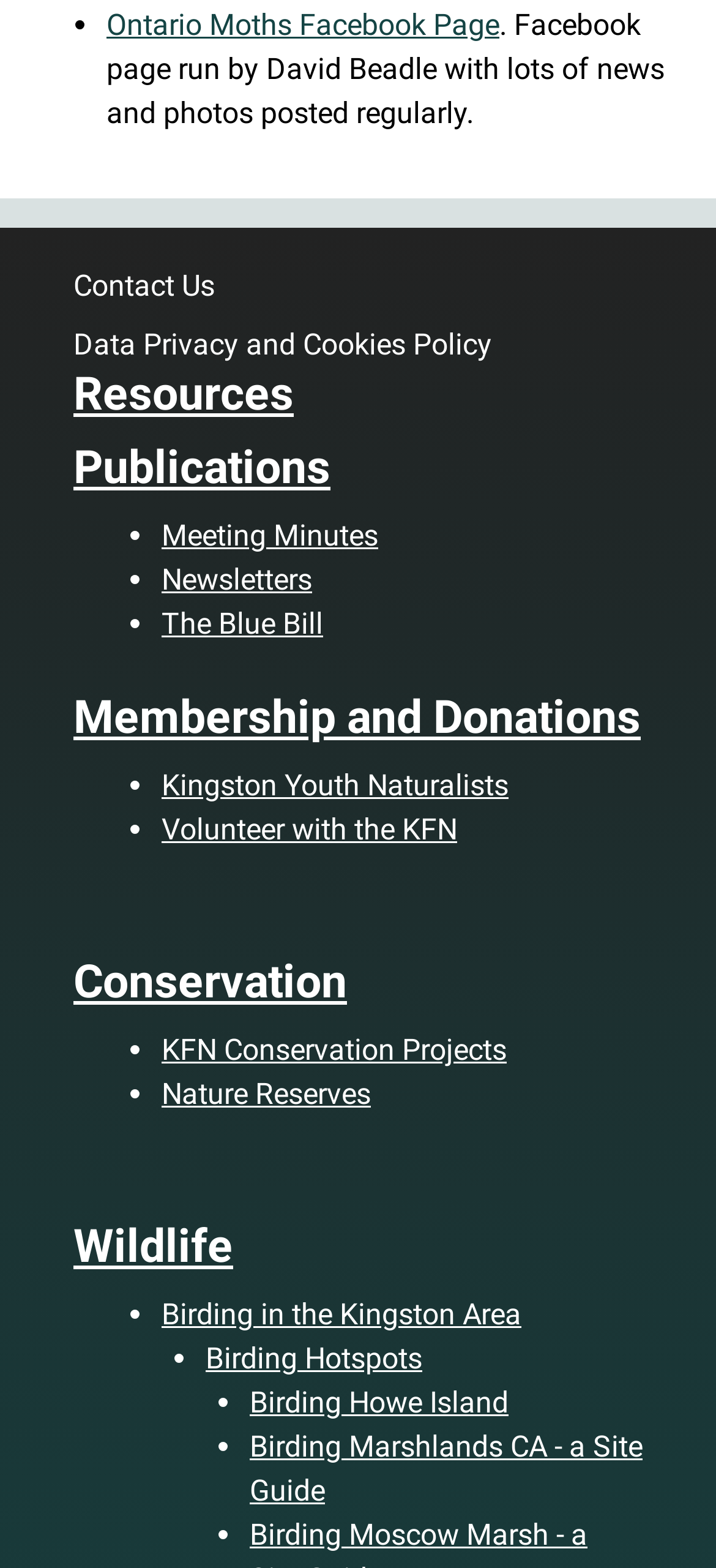Determine the bounding box coordinates of the clickable element necessary to fulfill the instruction: "Visit Ontario Moths Facebook Page". Provide the coordinates as four float numbers within the 0 to 1 range, i.e., [left, top, right, bottom].

[0.149, 0.005, 0.697, 0.027]